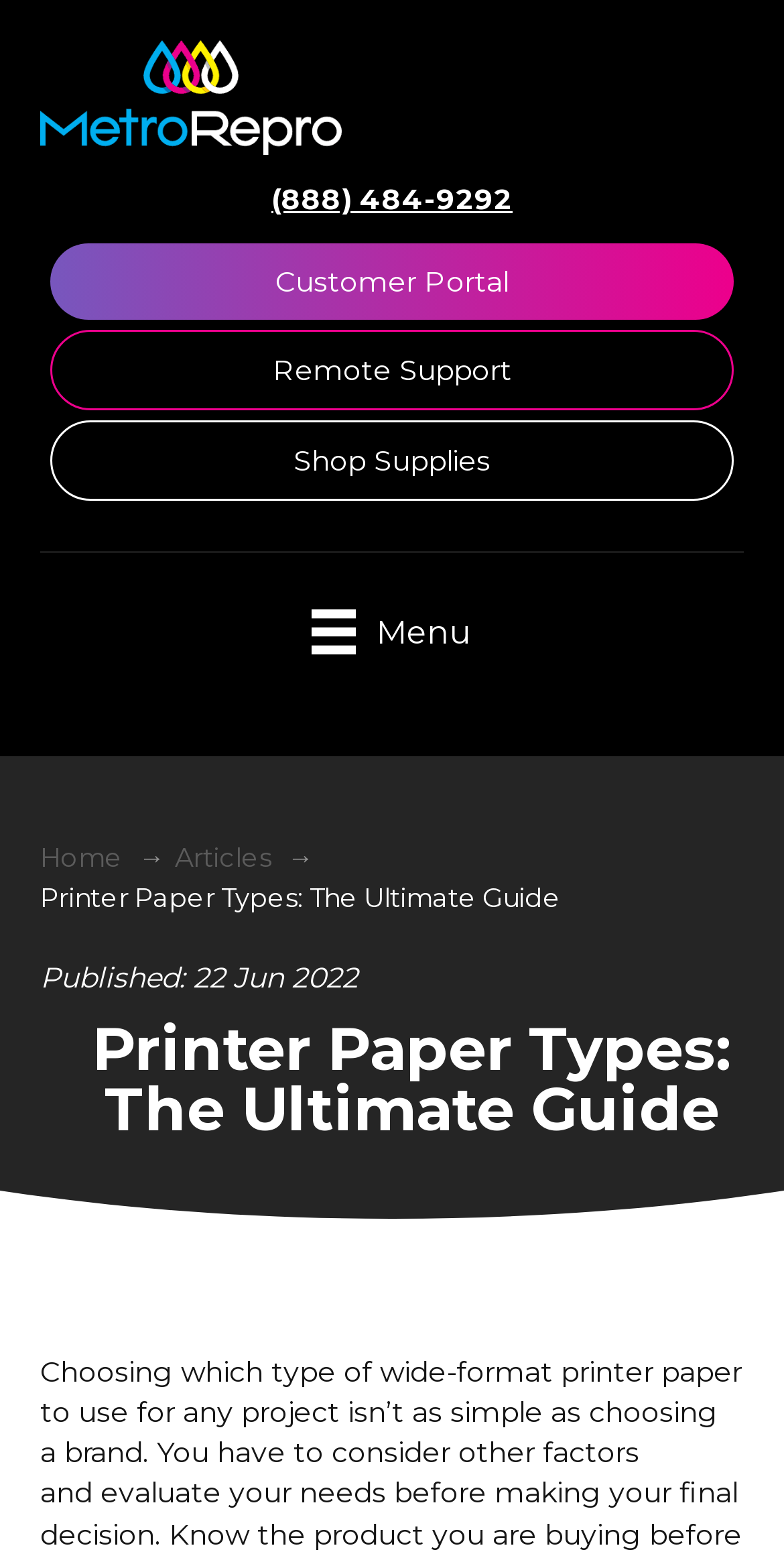Given the description "alt="MetroRepro Logo" title="MetroRepro Logo"", provide the bounding box coordinates of the corresponding UI element.

[0.051, 0.049, 0.436, 0.073]